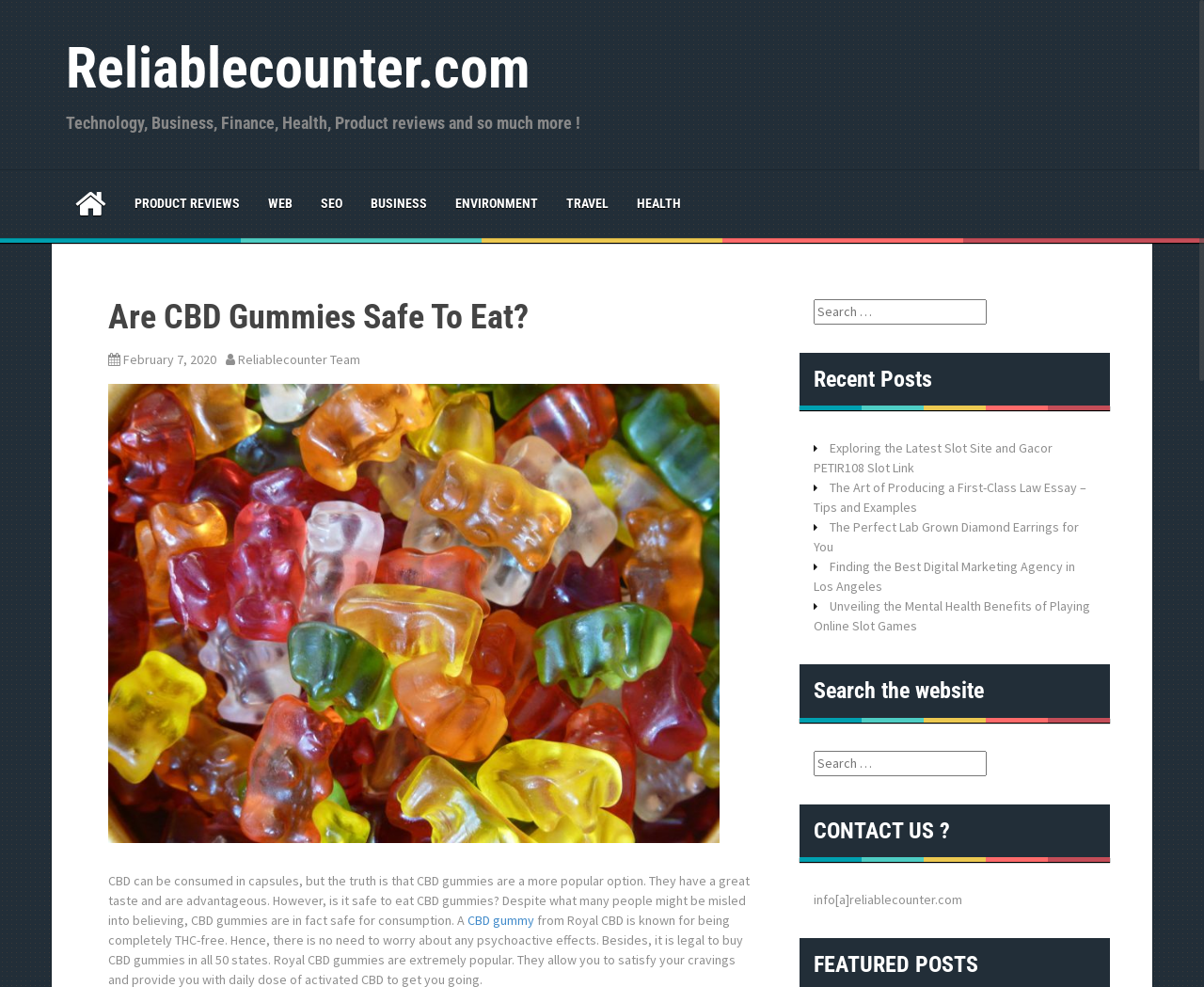Locate the bounding box coordinates of the element you need to click to accomplish the task described by this instruction: "Search for something".

[0.676, 0.303, 0.91, 0.329]